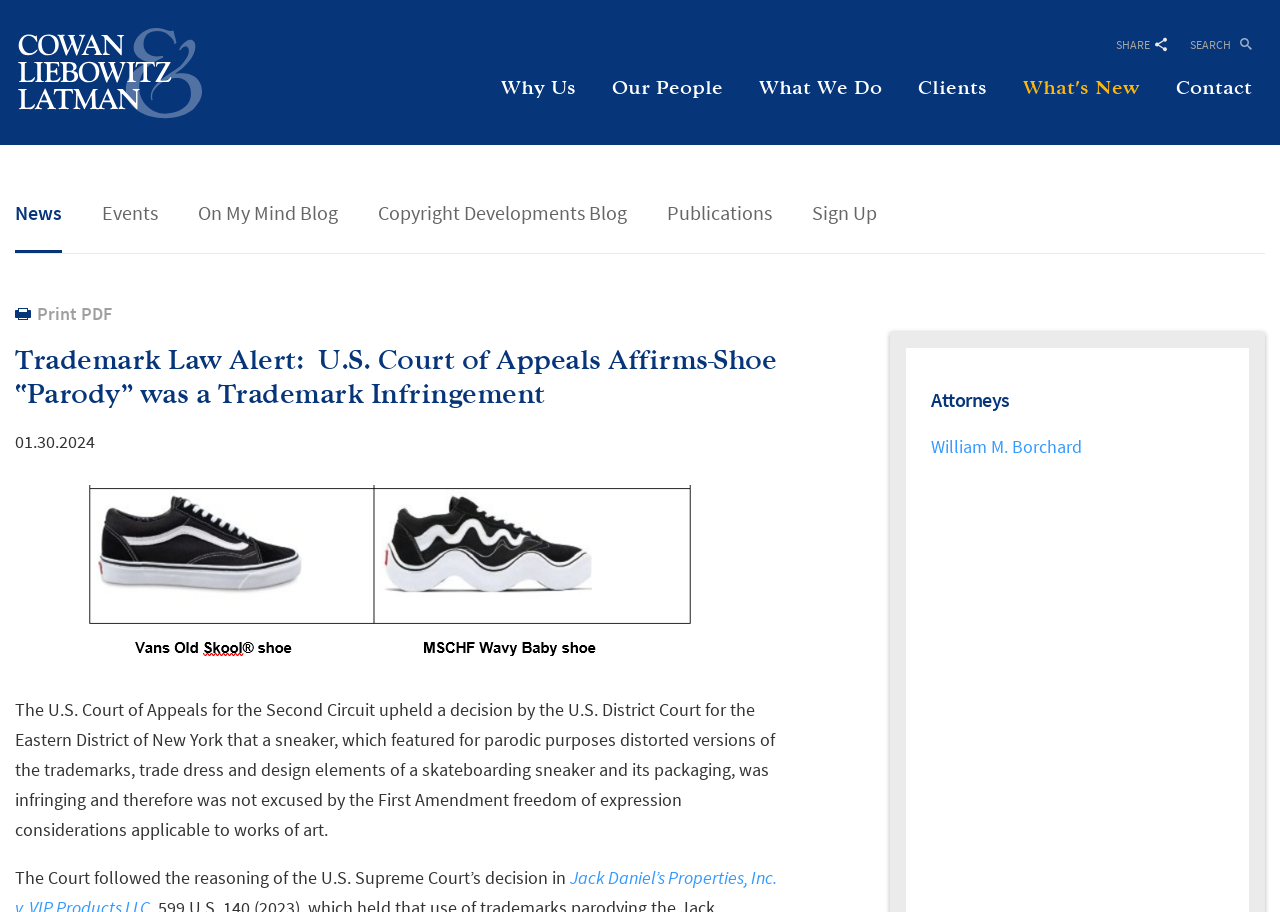For the following element description, predict the bounding box coordinates in the format (top-left x, top-left y, bottom-right x, bottom-right y). All values should be floating point numbers between 0 and 1. Description: William M. Borchard

[0.727, 0.477, 0.845, 0.502]